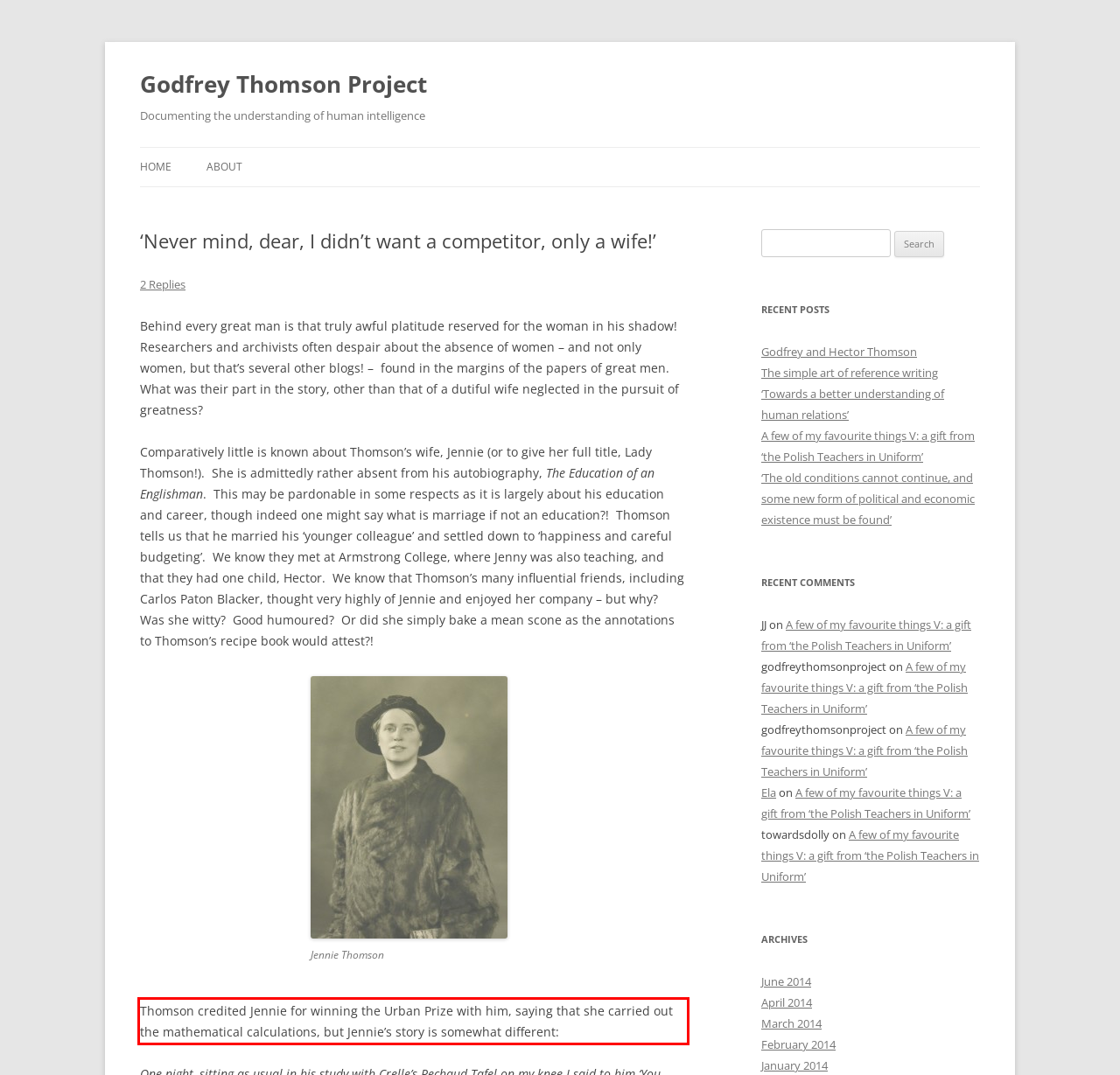You are given a screenshot of a webpage with a UI element highlighted by a red bounding box. Please perform OCR on the text content within this red bounding box.

Thomson credited Jennie for winning the Urban Prize with him, saying that she carried out the mathematical calculations, but Jennie’s story is somewhat different: